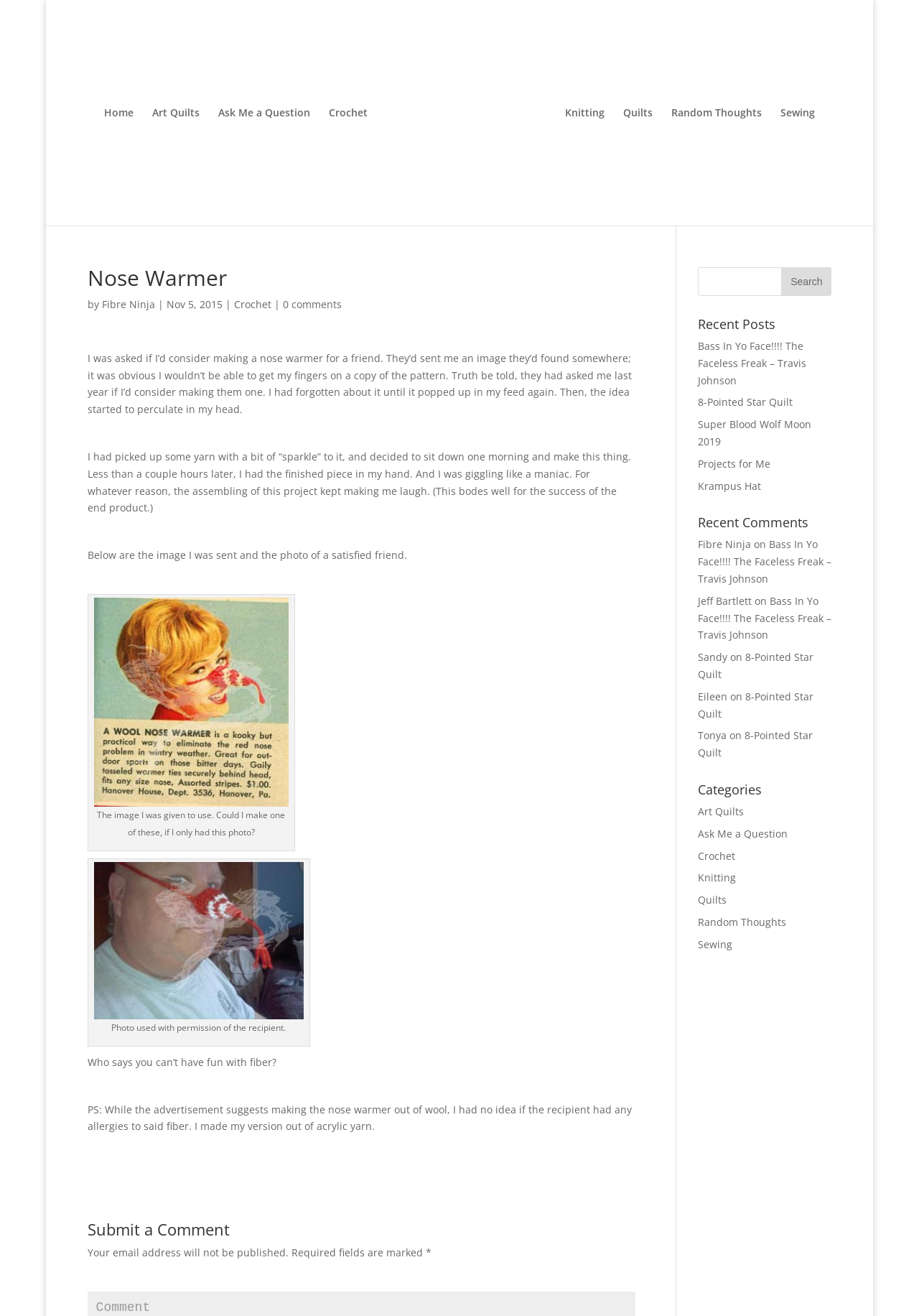Can you find the bounding box coordinates for the element to click on to achieve the instruction: "View recent posts"?

[0.759, 0.241, 0.905, 0.257]